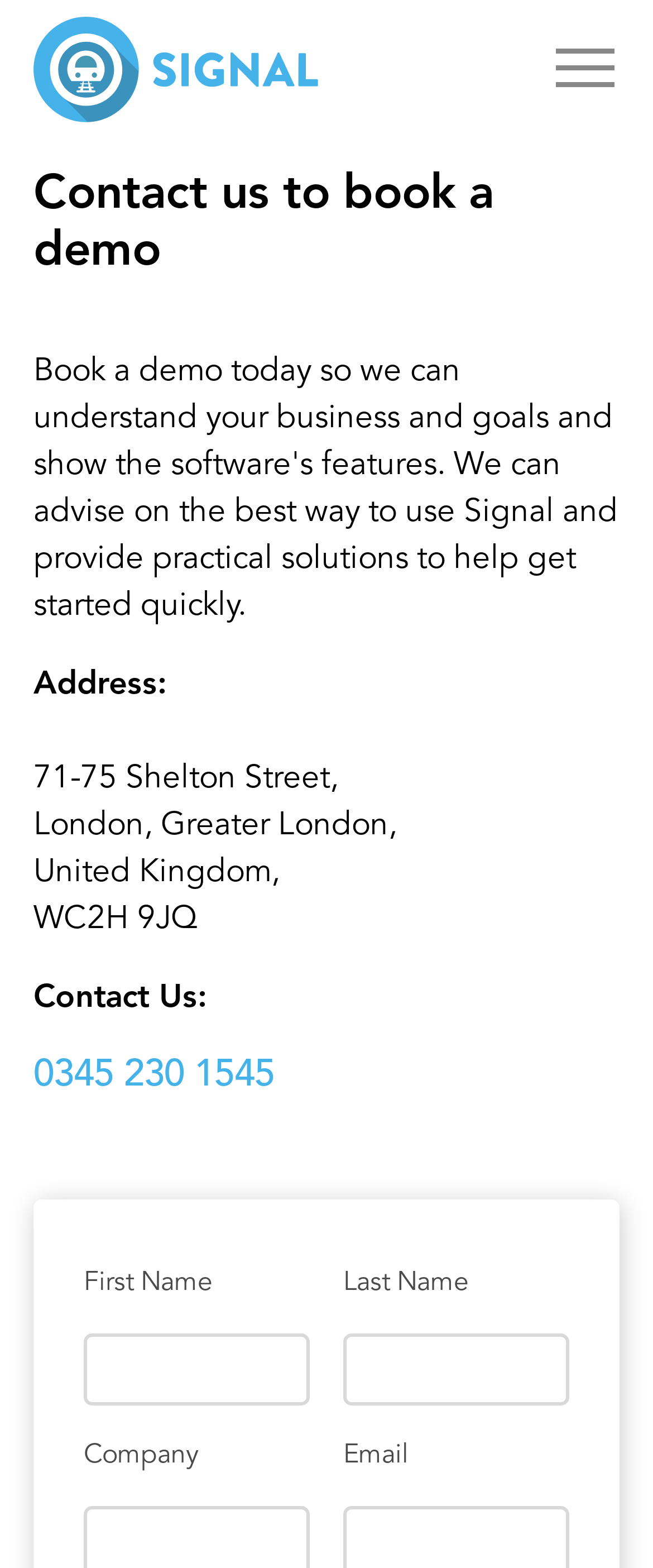What information is required to contact the company?
Answer with a single word or short phrase according to what you see in the image.

First Name, Last Name, Company, Email